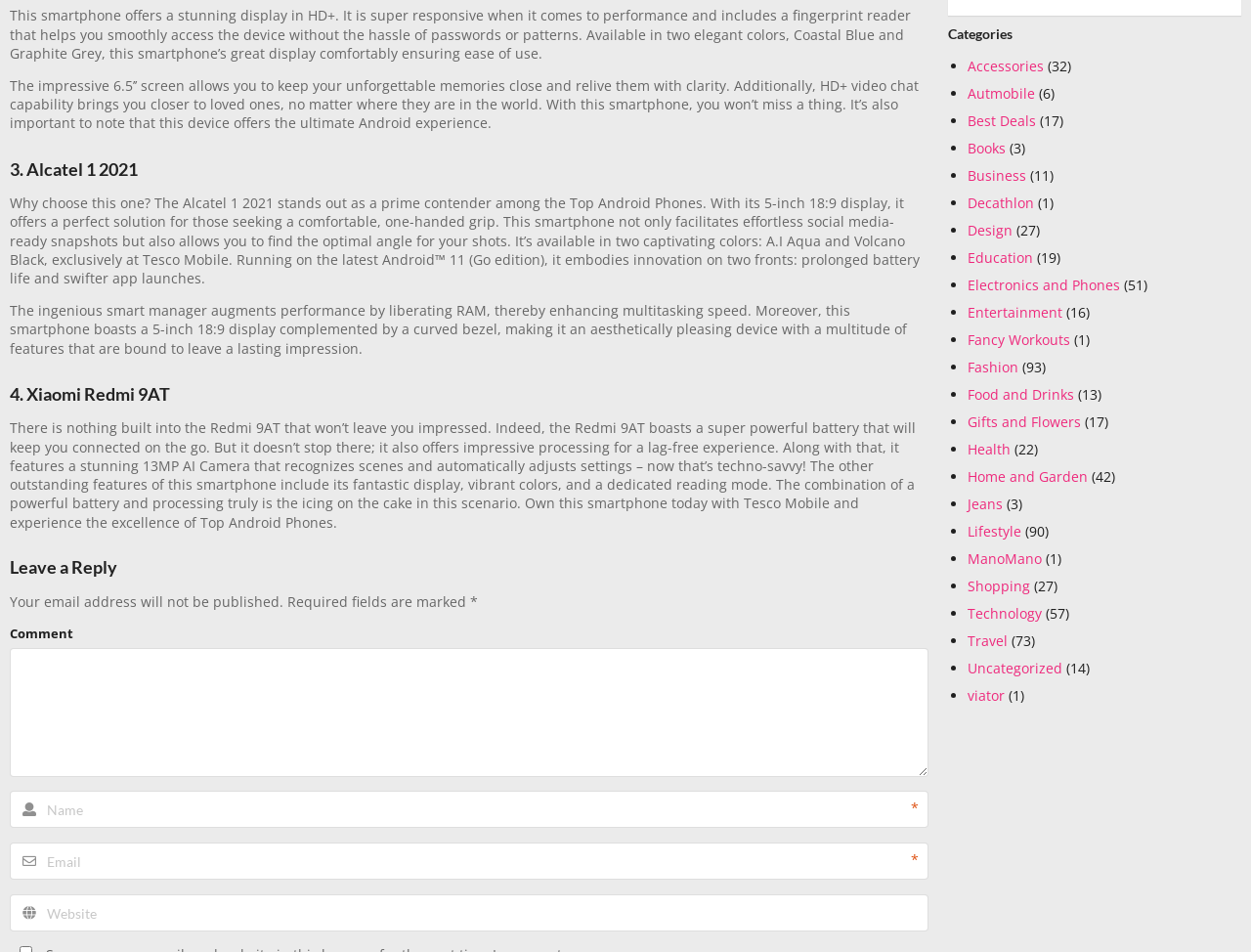What is the color option of the Xiaomi Redmi 9AT?
Provide a well-explained and detailed answer to the question.

I searched the text description of the Xiaomi Redmi 9AT, but it does not mention a specific color option. However, it does mention that the Alcatel 1 2021 is available in two captivating colors: A.I Aqua and Volcano Black, exclusively at Tesco Mobile.